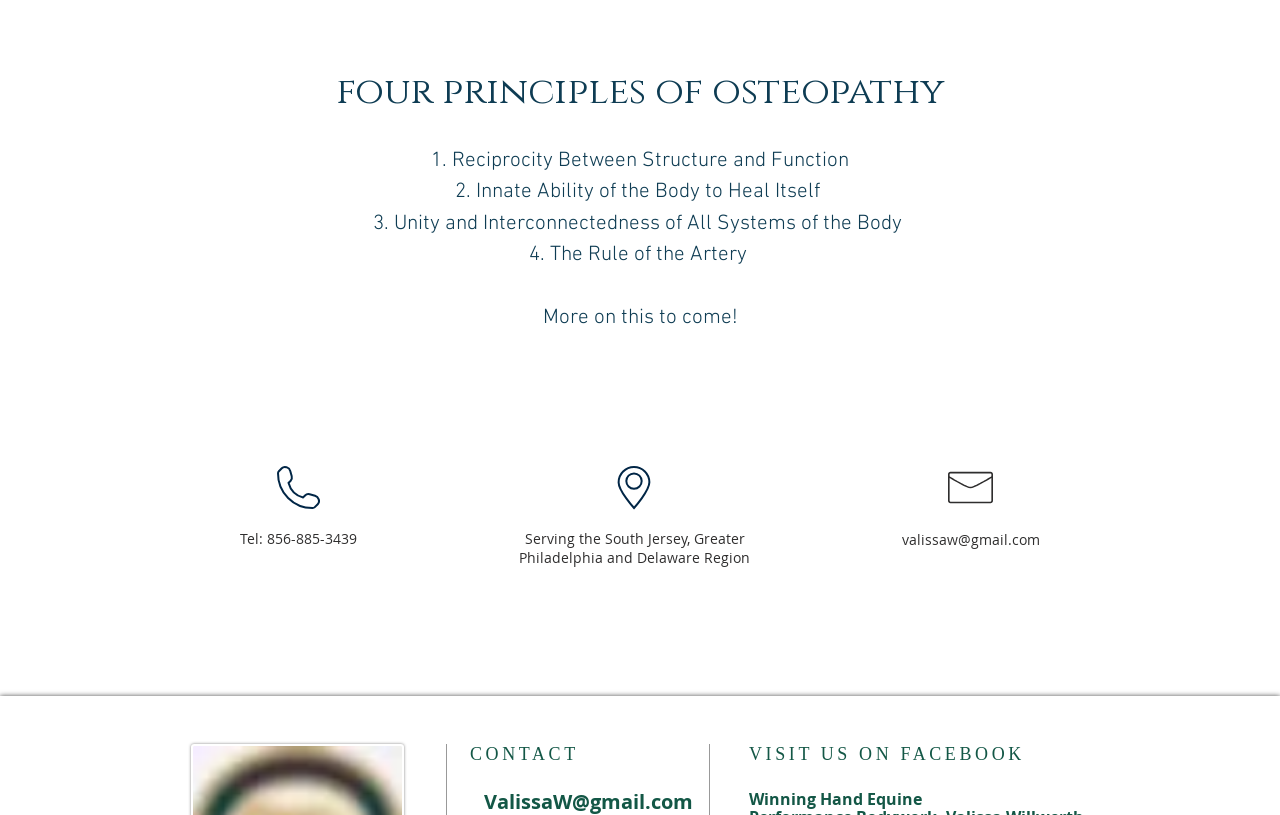Respond with a single word or phrase to the following question:
What is the phone number to contact?

856-885-3439